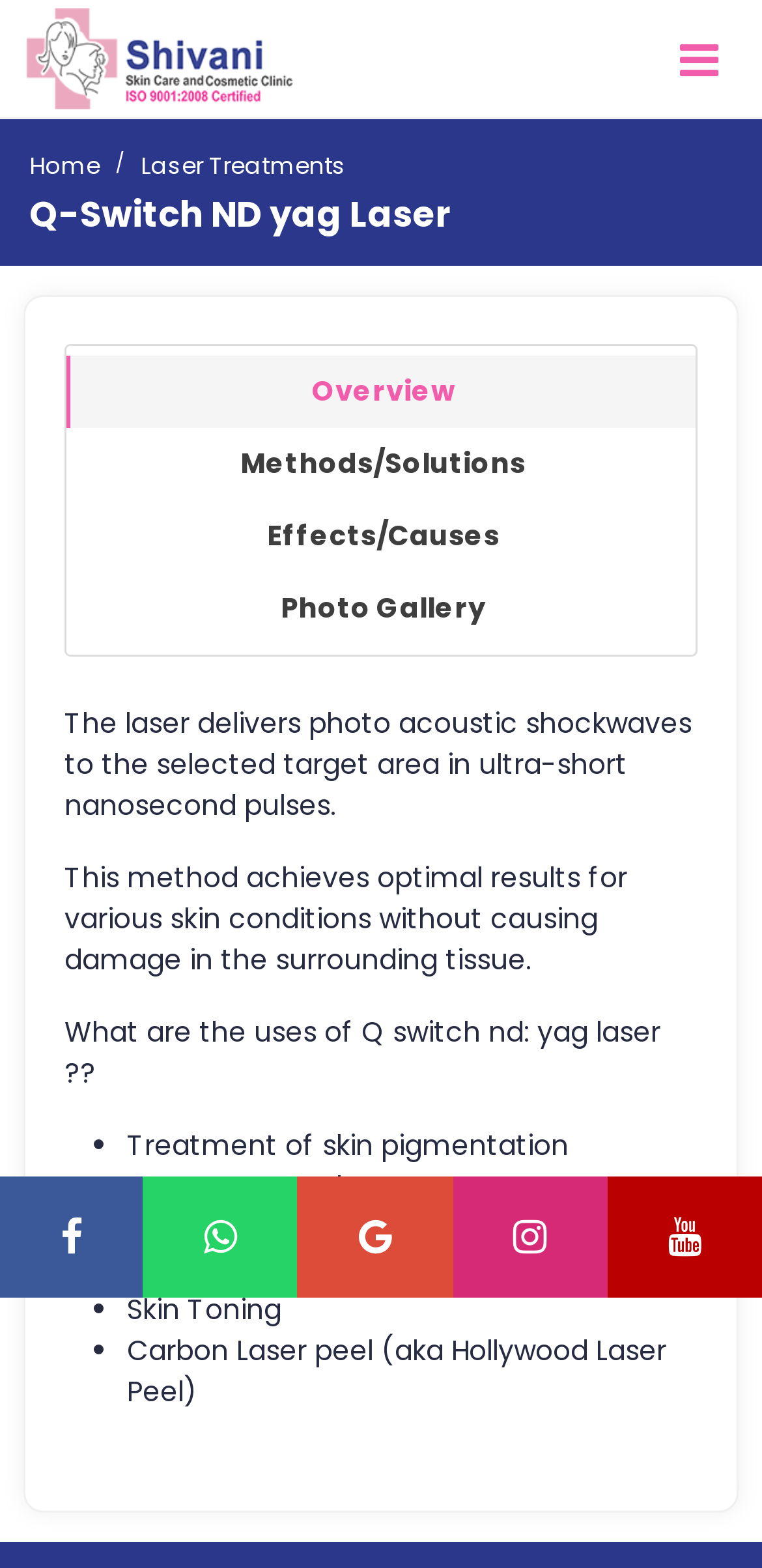How many links are there in the navigation breadcrumb?
Please give a detailed and elaborate answer to the question based on the image.

The navigation breadcrumb section of the webpage contains two links, 'Home' and 'Laser Treatments', which can be found by examining the link elements within the navigation breadcrumb section.